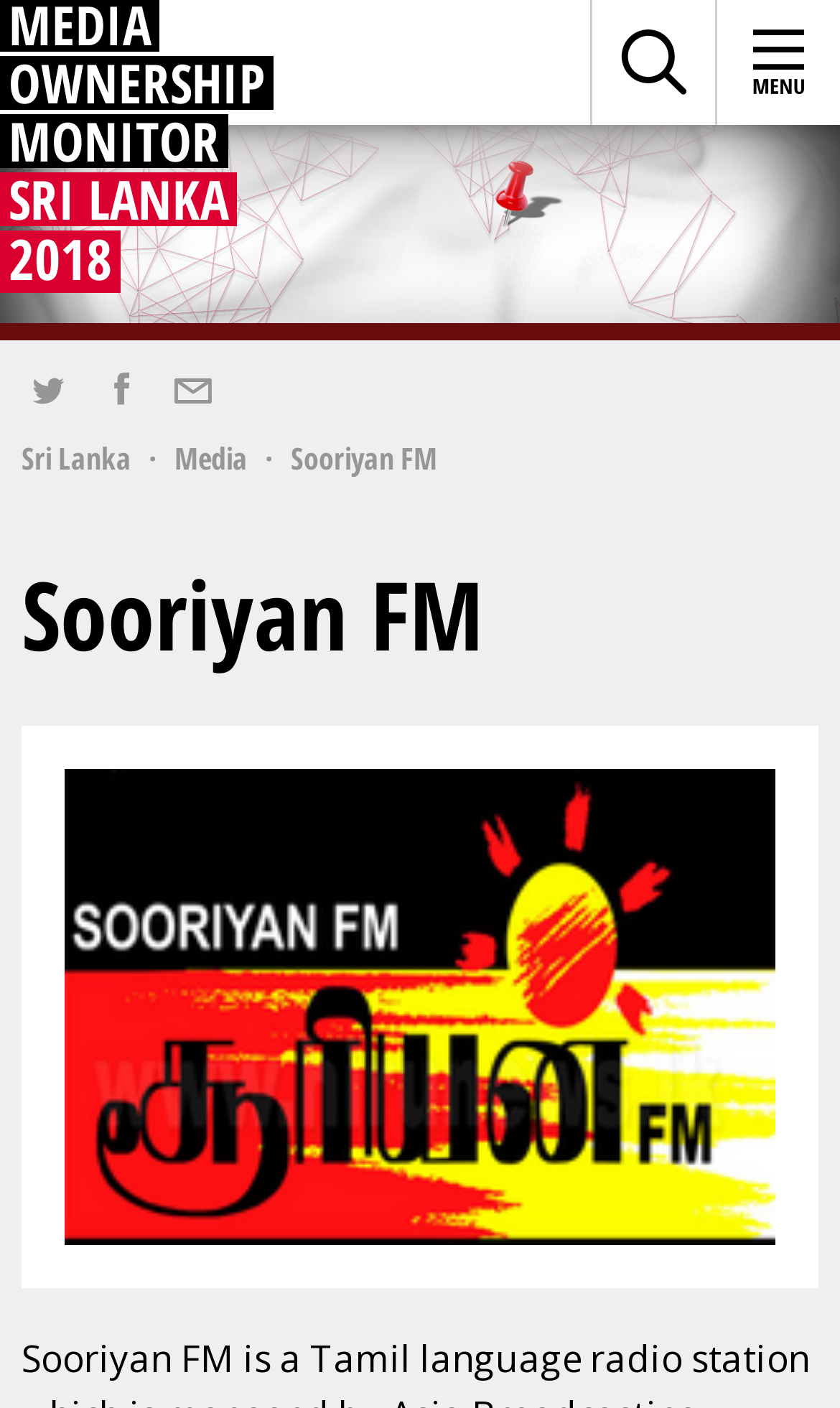What is the name of the radio station?
Respond to the question with a well-detailed and thorough answer.

The name of the radio station can be found in the heading element which is 'Sooriyan FM'.